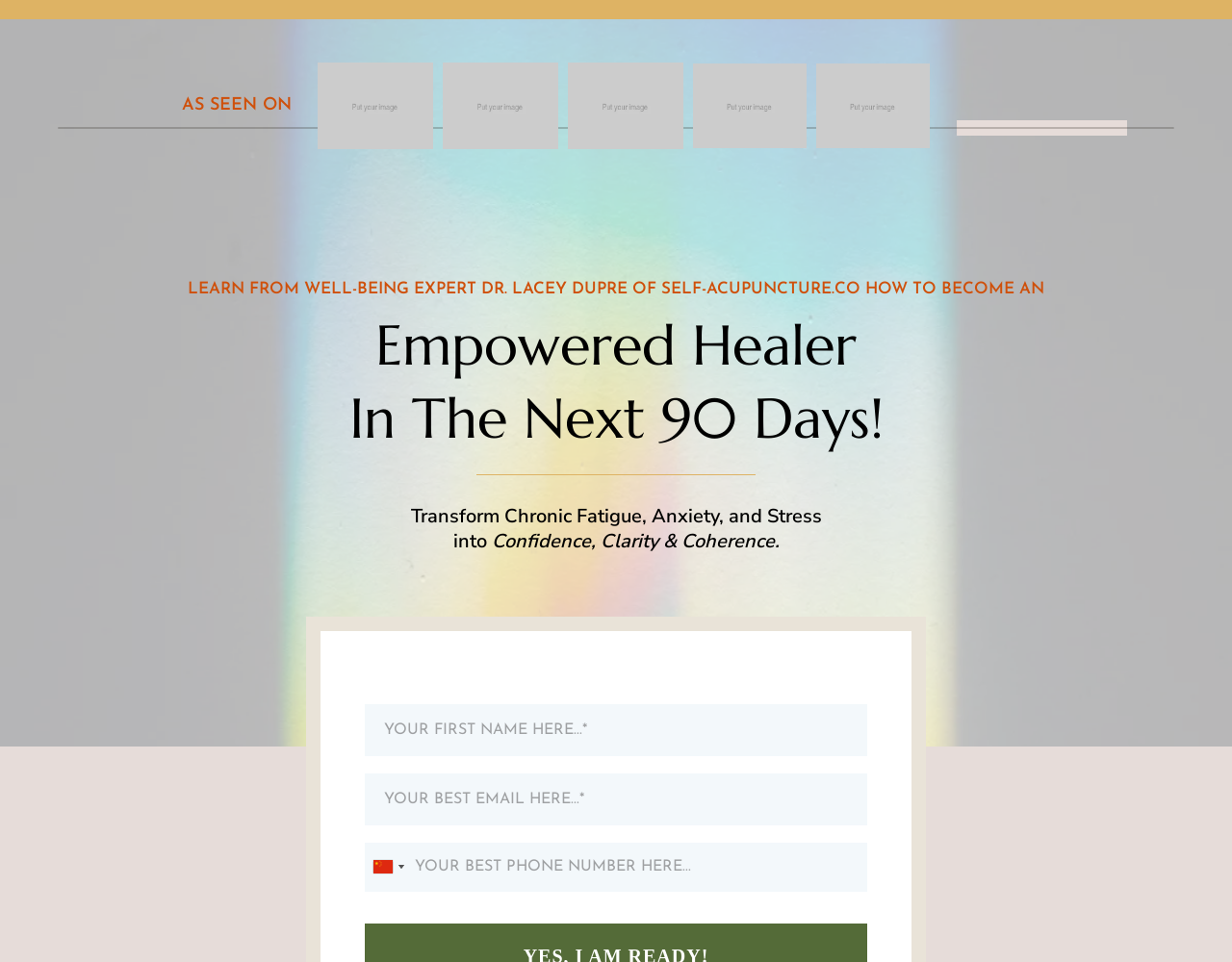Show the bounding box coordinates for the HTML element described as: "name="first_name" placeholder="Your First Name Here...*"".

[0.296, 0.732, 0.704, 0.786]